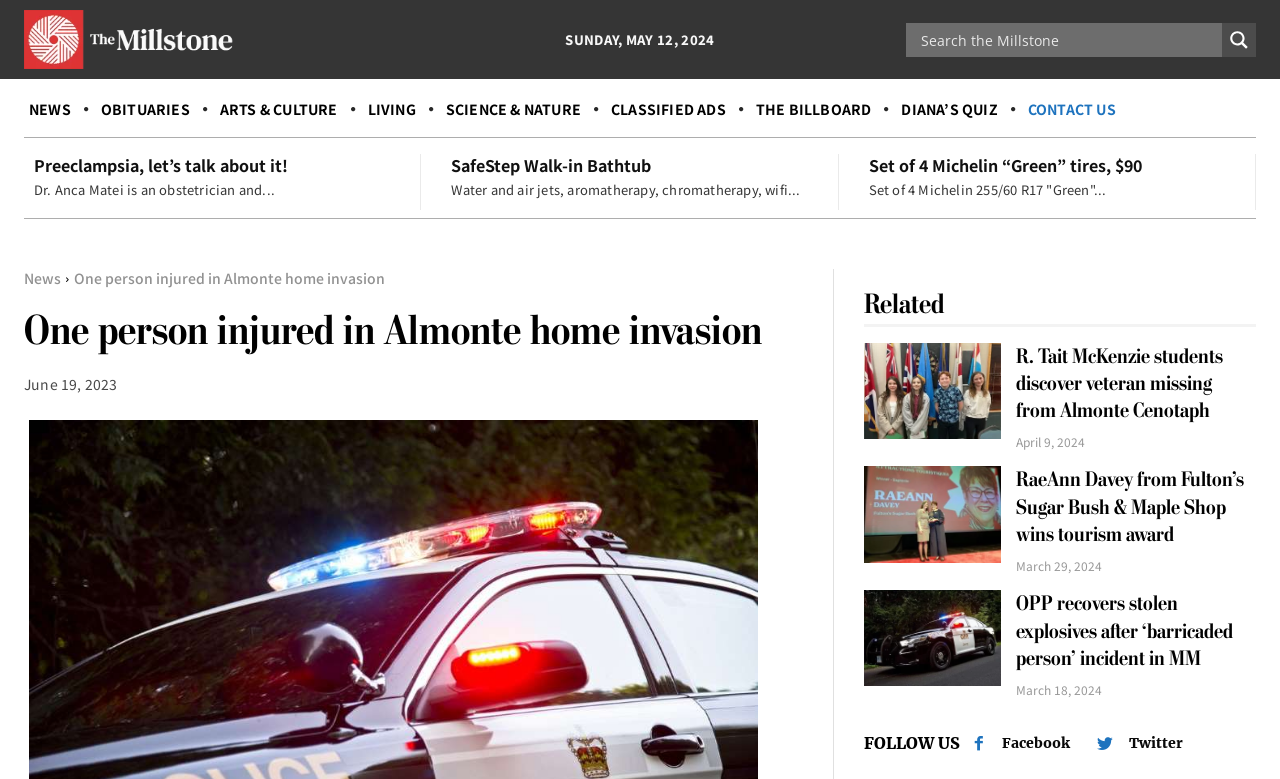Can you find and generate the webpage's heading?

One person injured in Almonte home invasion